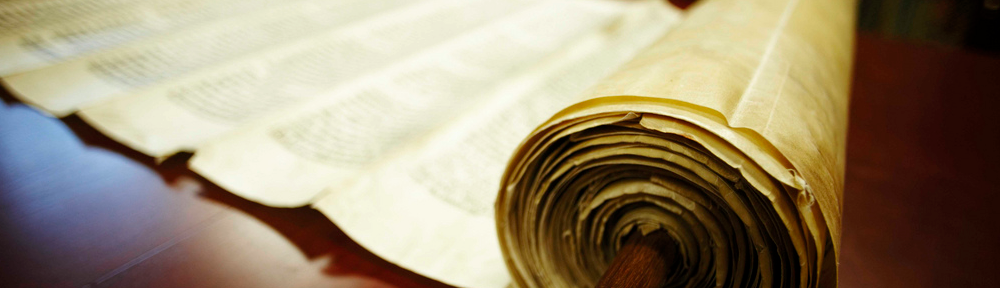What is the significance of the illustrations or text?
Refer to the screenshot and respond with a concise word or phrase.

Historical or scholarly